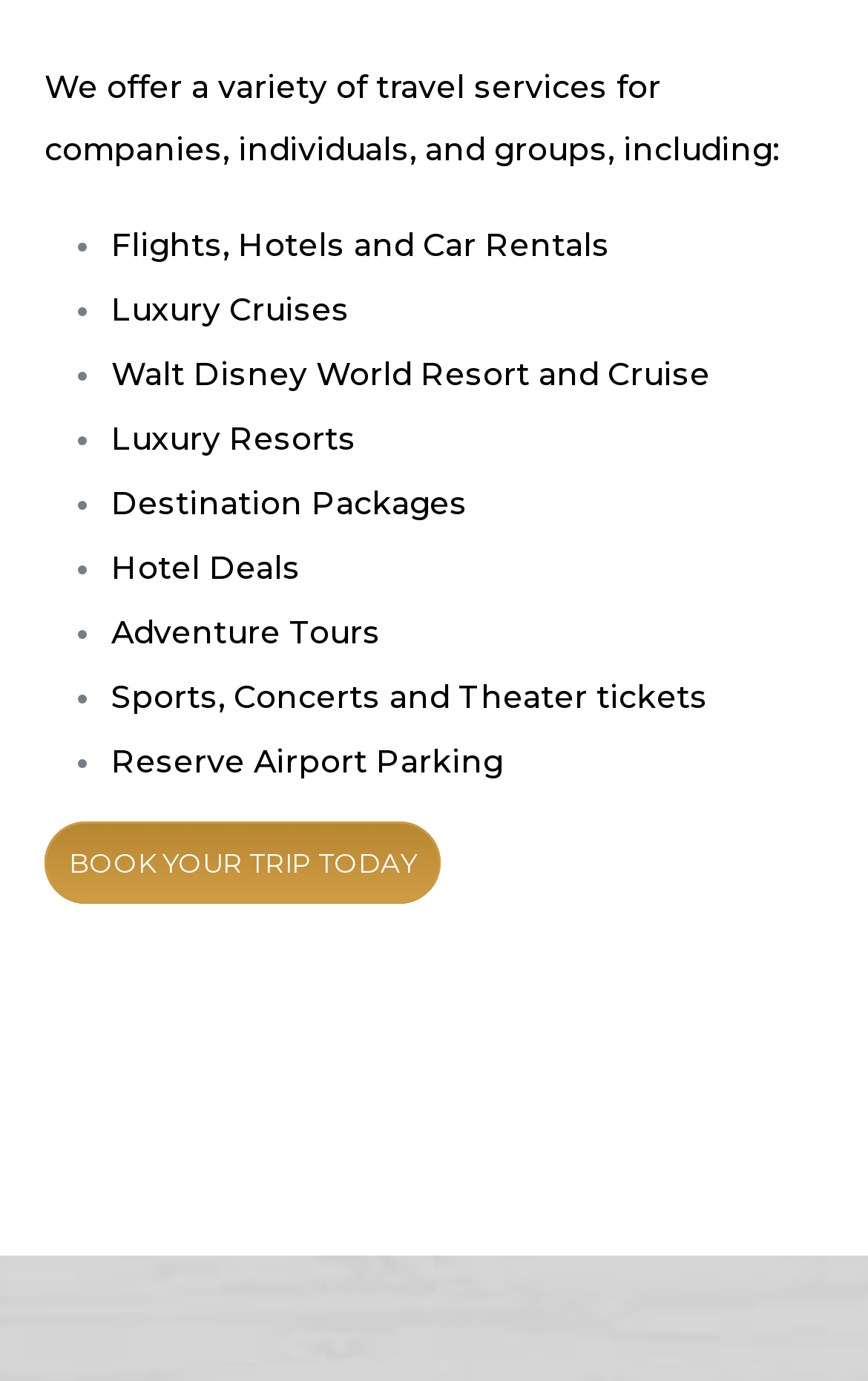Answer succinctly with a single word or phrase:
What is the call-to-action button?

BOOK YOUR TRIP TODAY